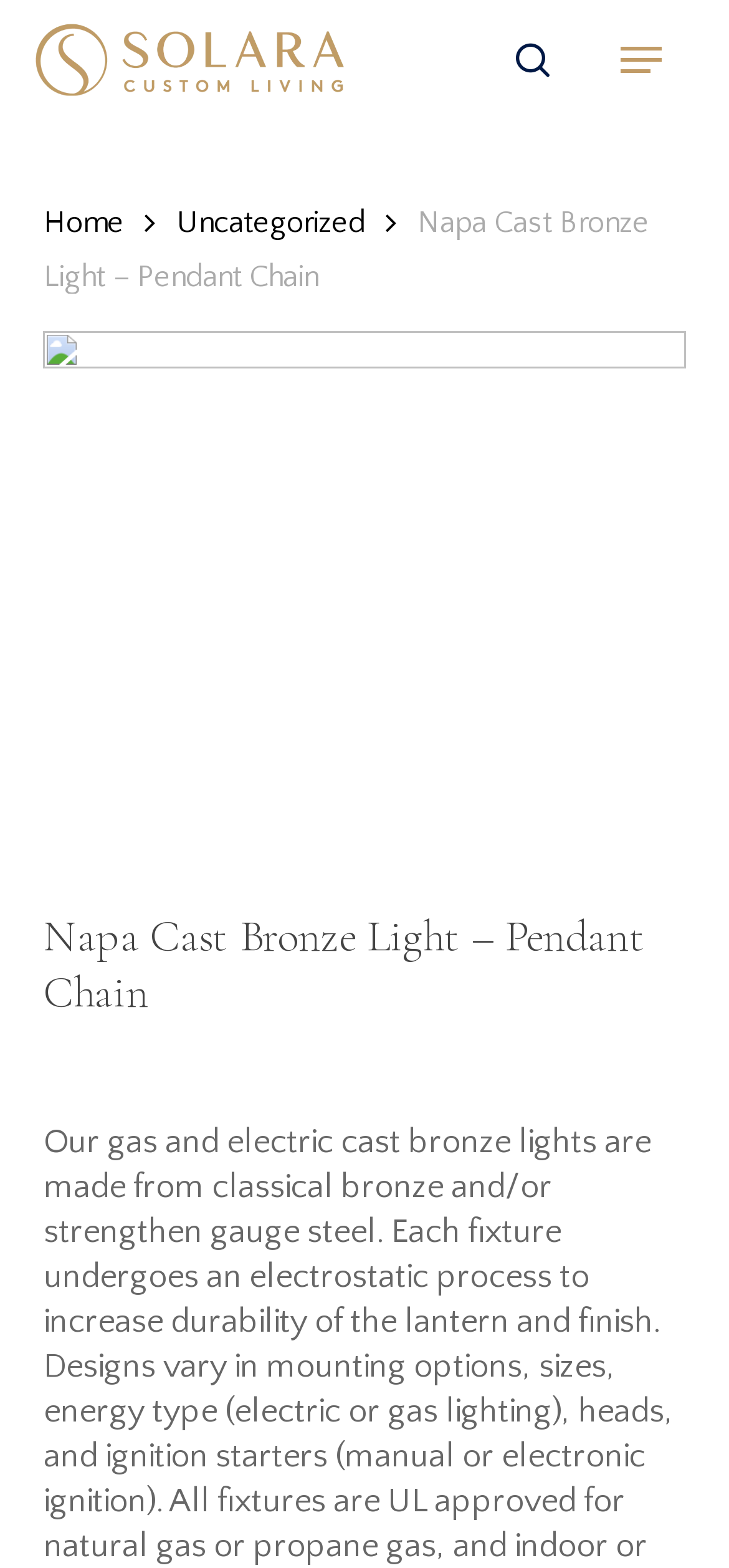Using the information in the image, could you please answer the following question in detail:
Is the navigation menu expanded?

I checked the 'Navigation Menu' button and found that its 'expanded' property is set to 'False', which means the menu is not expanded.